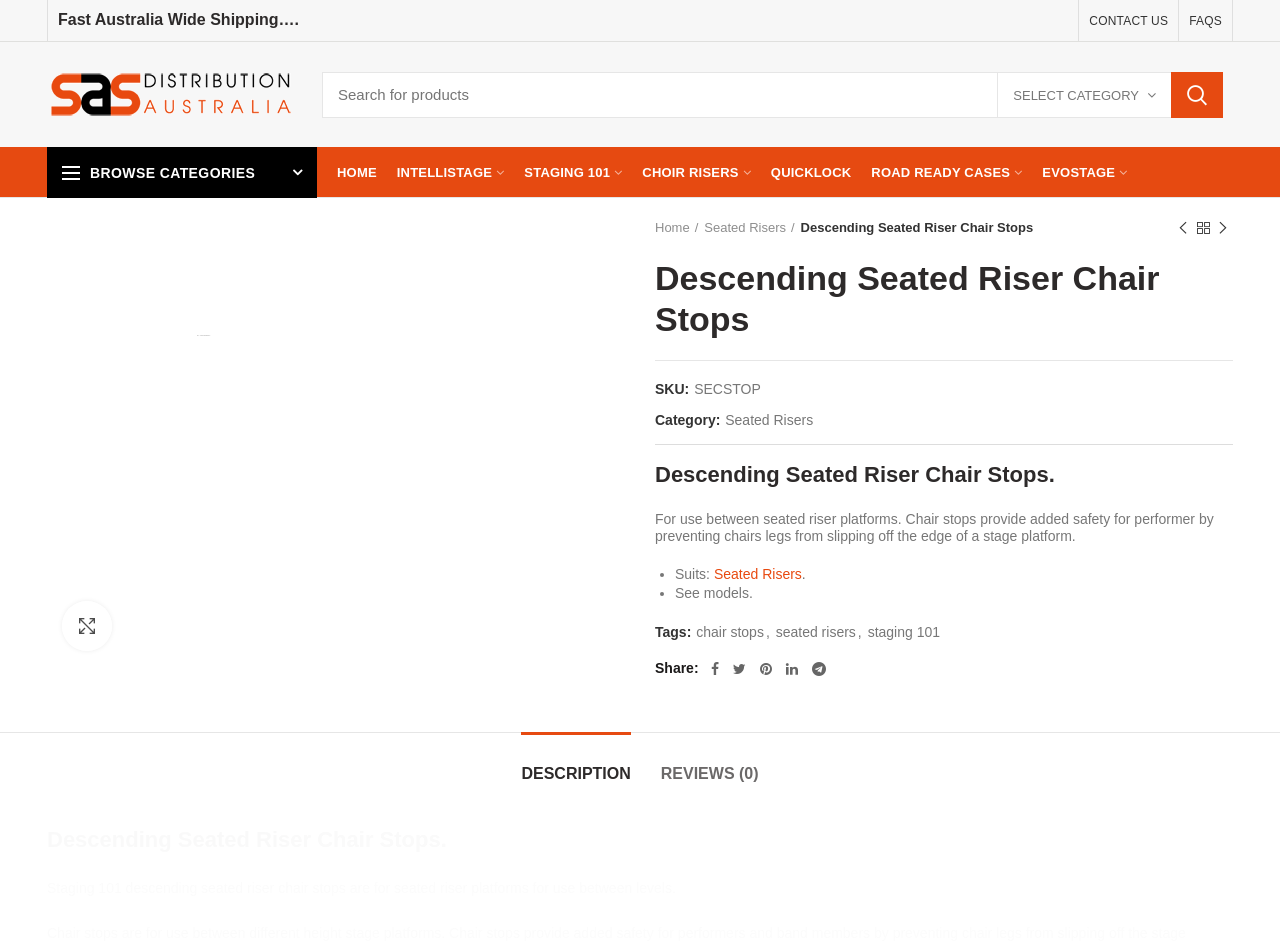Identify the bounding box of the UI element that matches this description: "Facebook".

[0.55, 0.694, 0.567, 0.722]